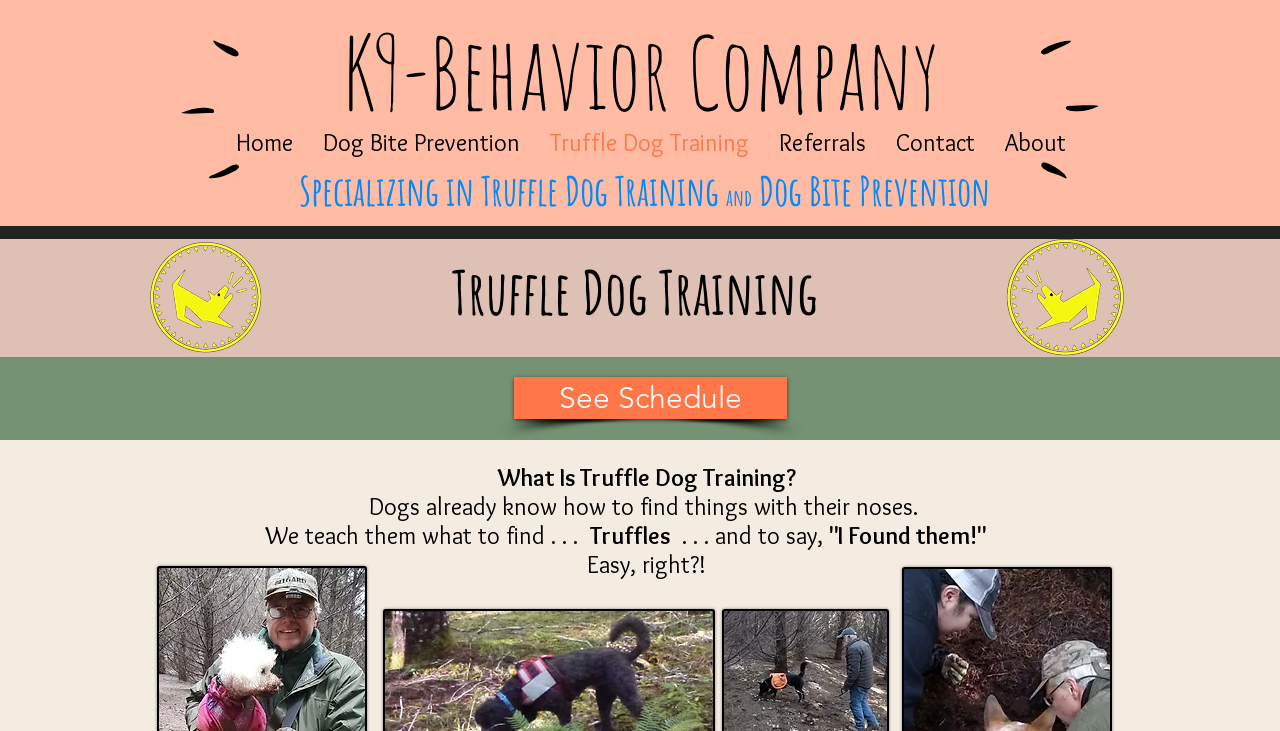Please locate the bounding box coordinates of the element that should be clicked to complete the given instruction: "Click on the 'Home' link".

[0.173, 0.172, 0.241, 0.216]